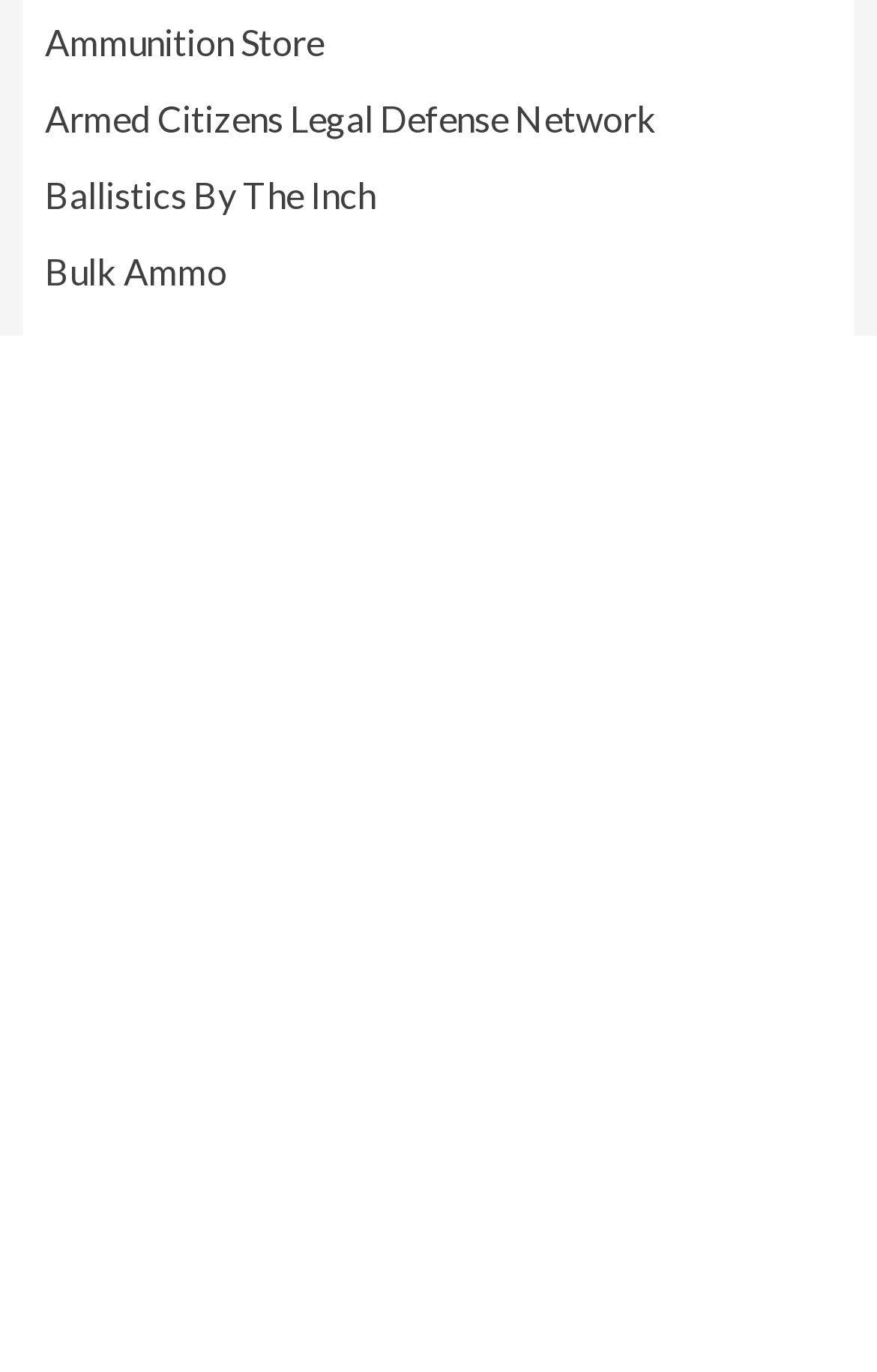Identify the bounding box coordinates for the element you need to click to achieve the following task: "Click on the '0 Likes' button". The coordinates must be four float values ranging from 0 to 1, formatted as [left, top, right, bottom].

None